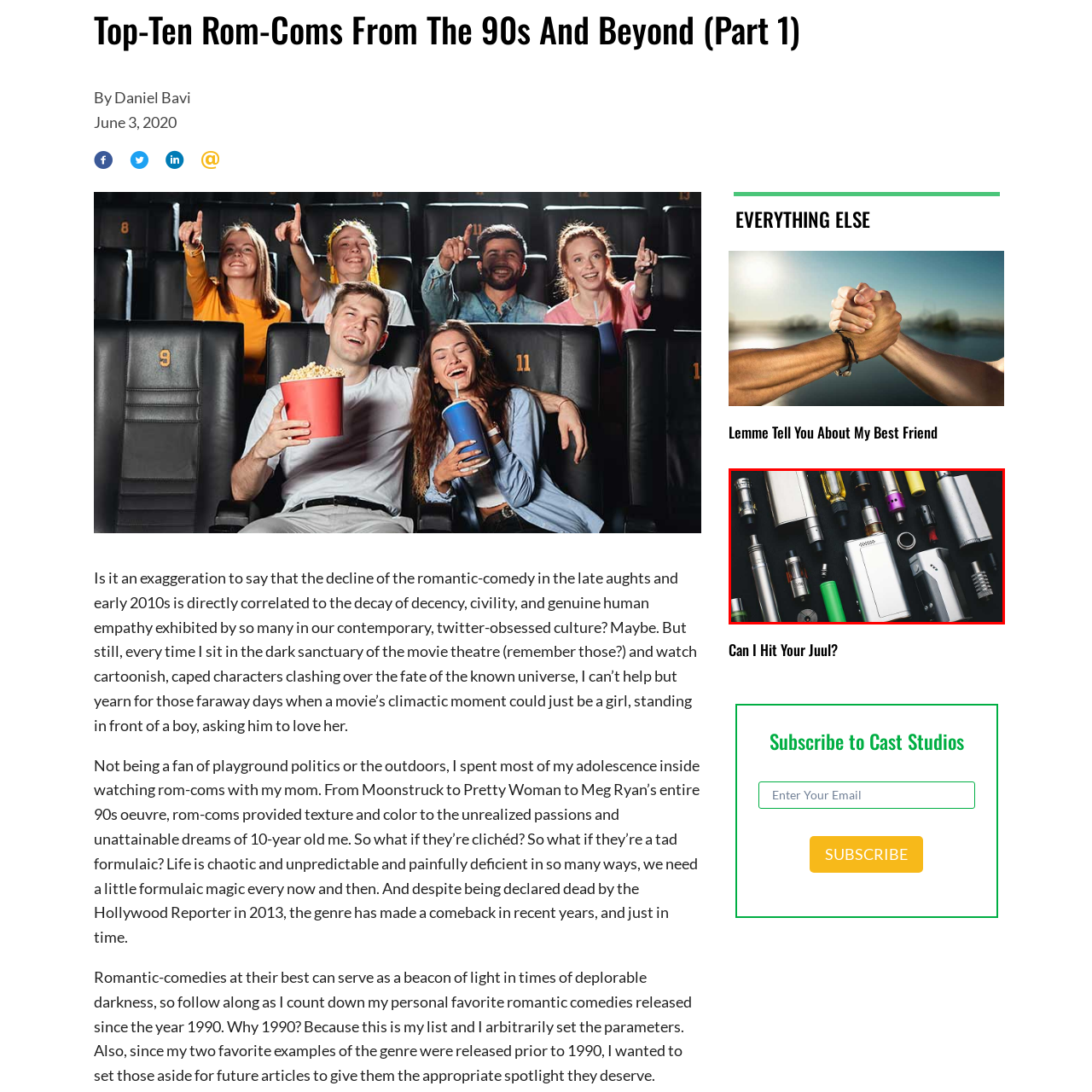Provide a thorough description of the image enclosed within the red border.

In this visually striking image, various vaping devices and accessories are artfully arranged against a dark background. The collection showcases an array of sleek designs, including metallic bodies, colorful tanks, and a variety of mouthpieces. Prominently displayed are both box-style and pen-style vapes, reflecting the diversity in vaping technology and personal style. The vibrant yellows, greens, and purples of some components contrast beautifully with the metallic finishes, highlighting the modern aesthetic of vaping culture. This image captures the intricate and technical nature of the devices, inviting viewers to explore the world of vaping accessories and their appeal.